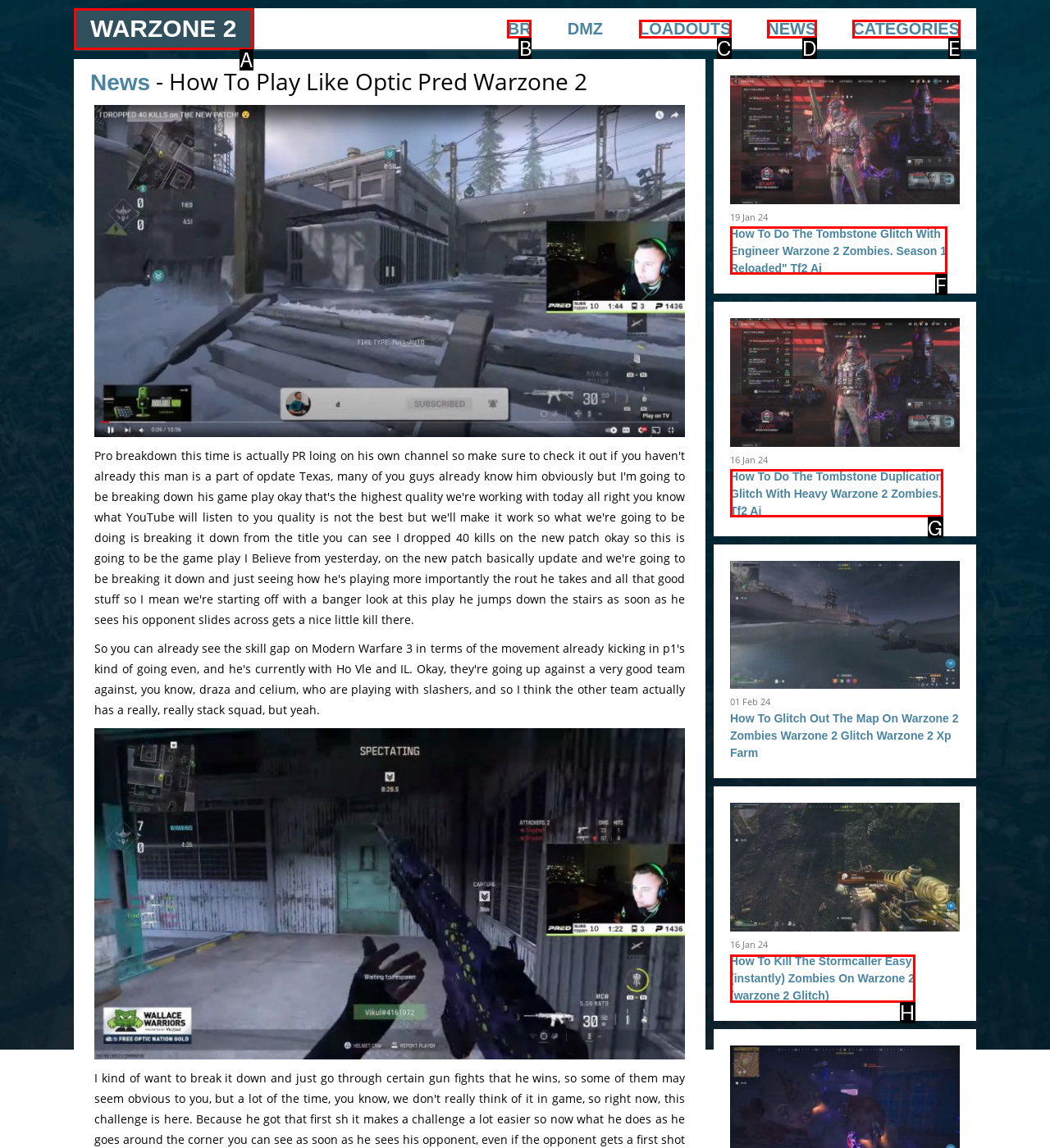From the available choices, determine which HTML element fits this description: Warzone 2 Respond with the correct letter.

A